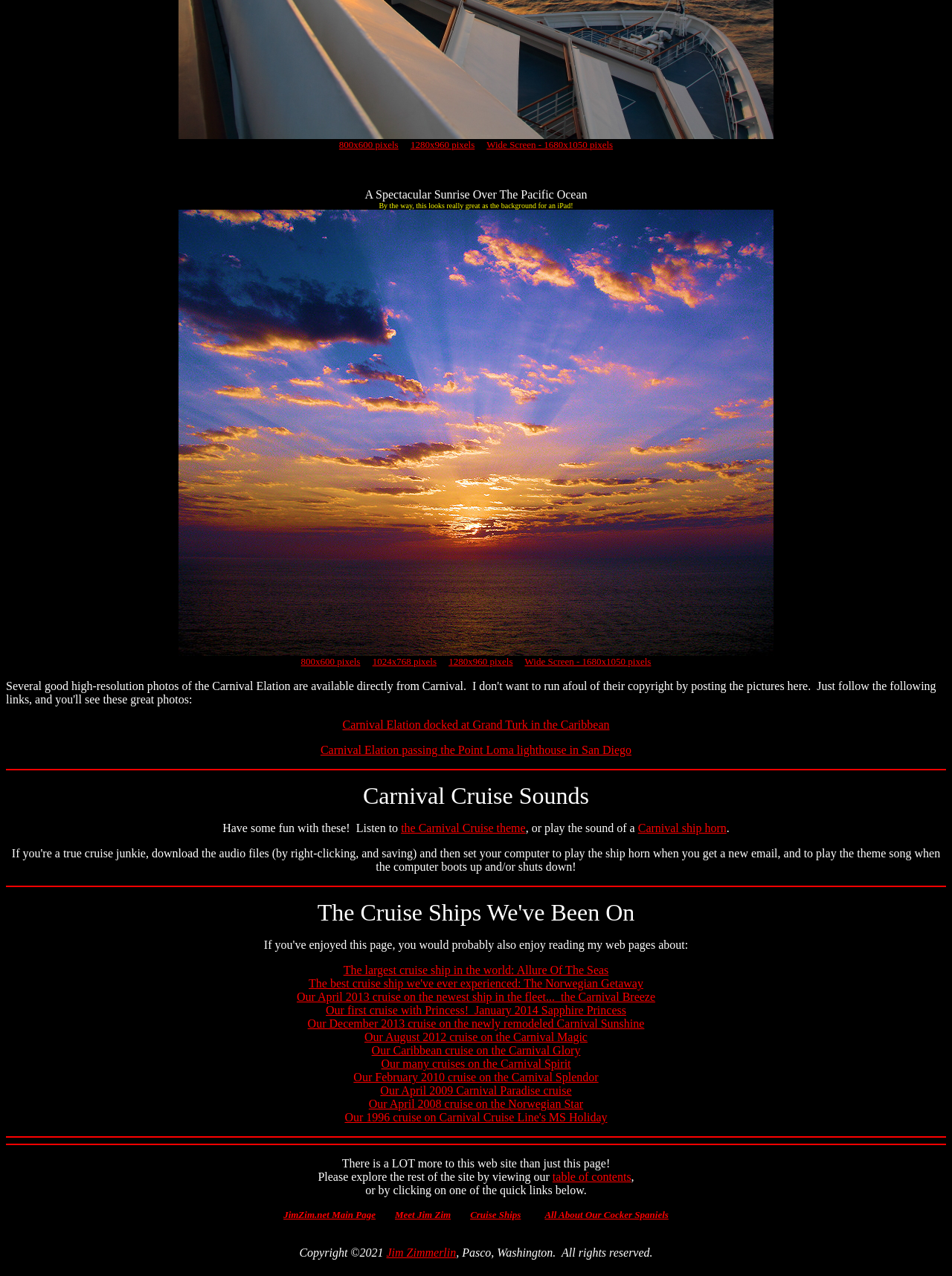Based on the image, provide a detailed and complete answer to the question: 
How many cruise ships are mentioned on the webpage?

The webpage mentions multiple cruise ships, including the Carnival Elation, Carnival Breeze, Allure Of The Seas, Norwegian Getaway, and others, indicating that there are several cruise ships mentioned on the webpage.